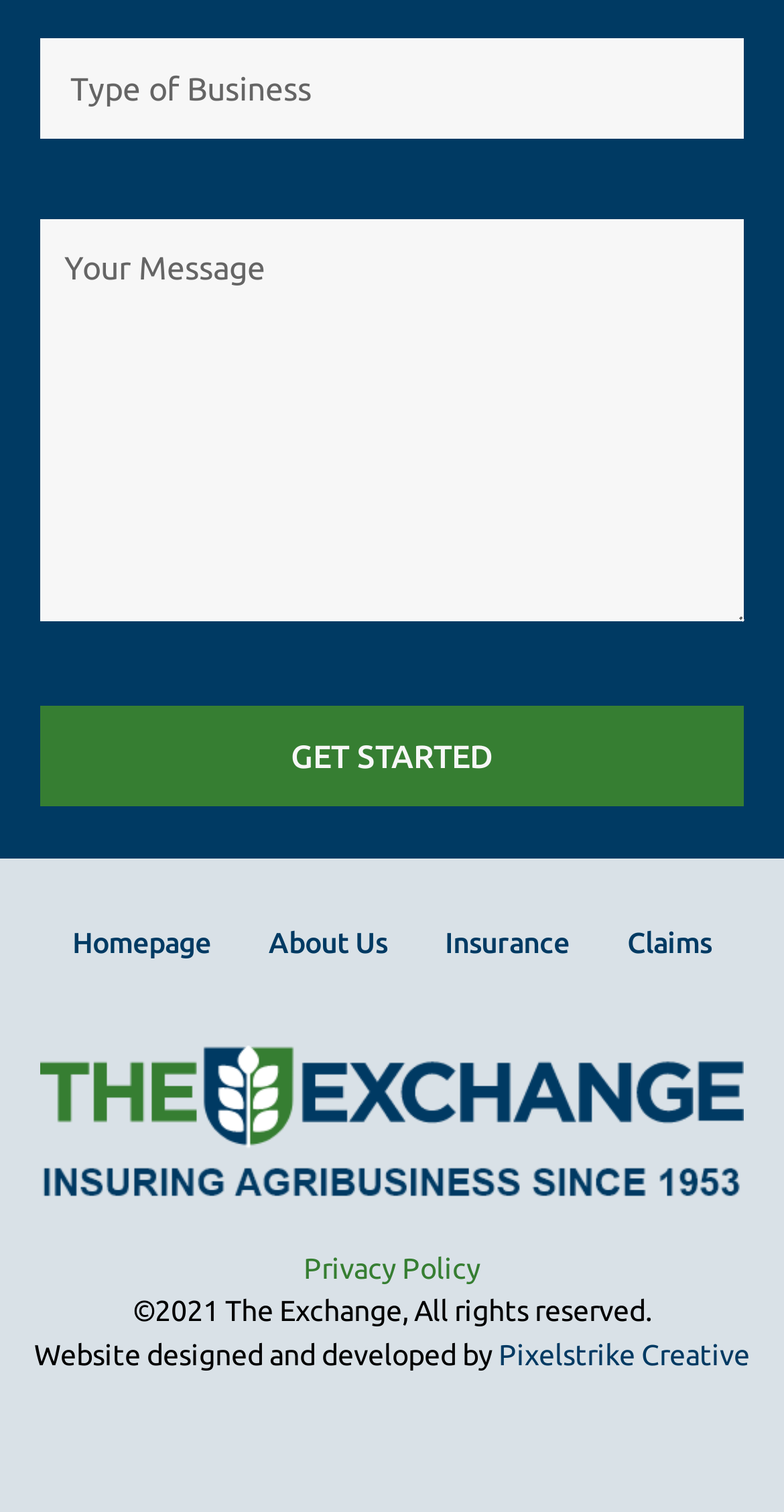What is the company name in the footer?
Answer the question based on the image using a single word or a brief phrase.

The Exchange